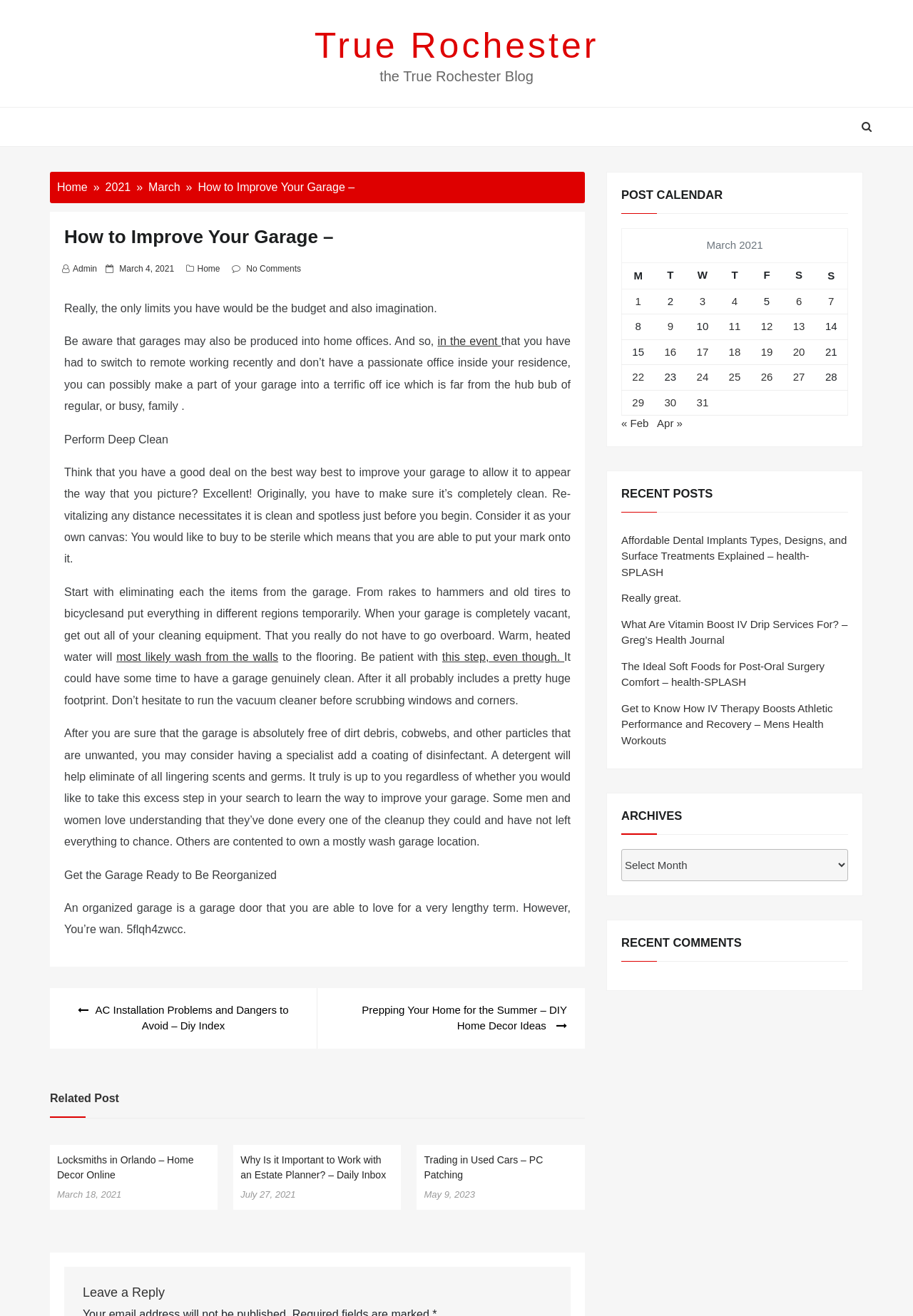Please identify the bounding box coordinates of the clickable region that I should interact with to perform the following instruction: "Click on the 'Home' link". The coordinates should be expressed as four float numbers between 0 and 1, i.e., [left, top, right, bottom].

[0.062, 0.138, 0.096, 0.147]